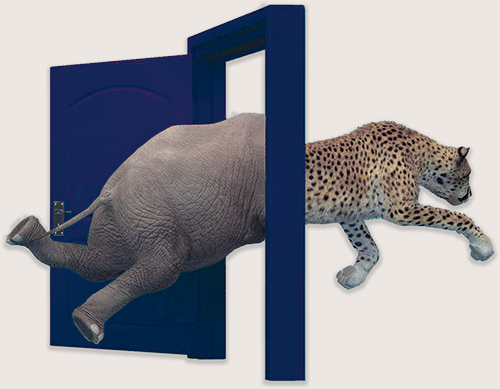Generate a detailed narrative of the image.

The image depicts a whimsical and imaginative scene featuring a large elephant and a sleek leopard. The elephant's large posterior is seen pushing through a vibrant blue door, while the leopard leaps energetically out of the doorway. This playful composition creates a sense of movement and contrast between the two animals, highlighting the elephant's massive size against the leopard's agility. The door serves as an intriguing focal point, suggesting a transition or escape from one space to another. The overall effect is humorous and surreal, inviting viewers to ponder the unexpected juxtaposition of these two creatures in such a fantastical scenario.